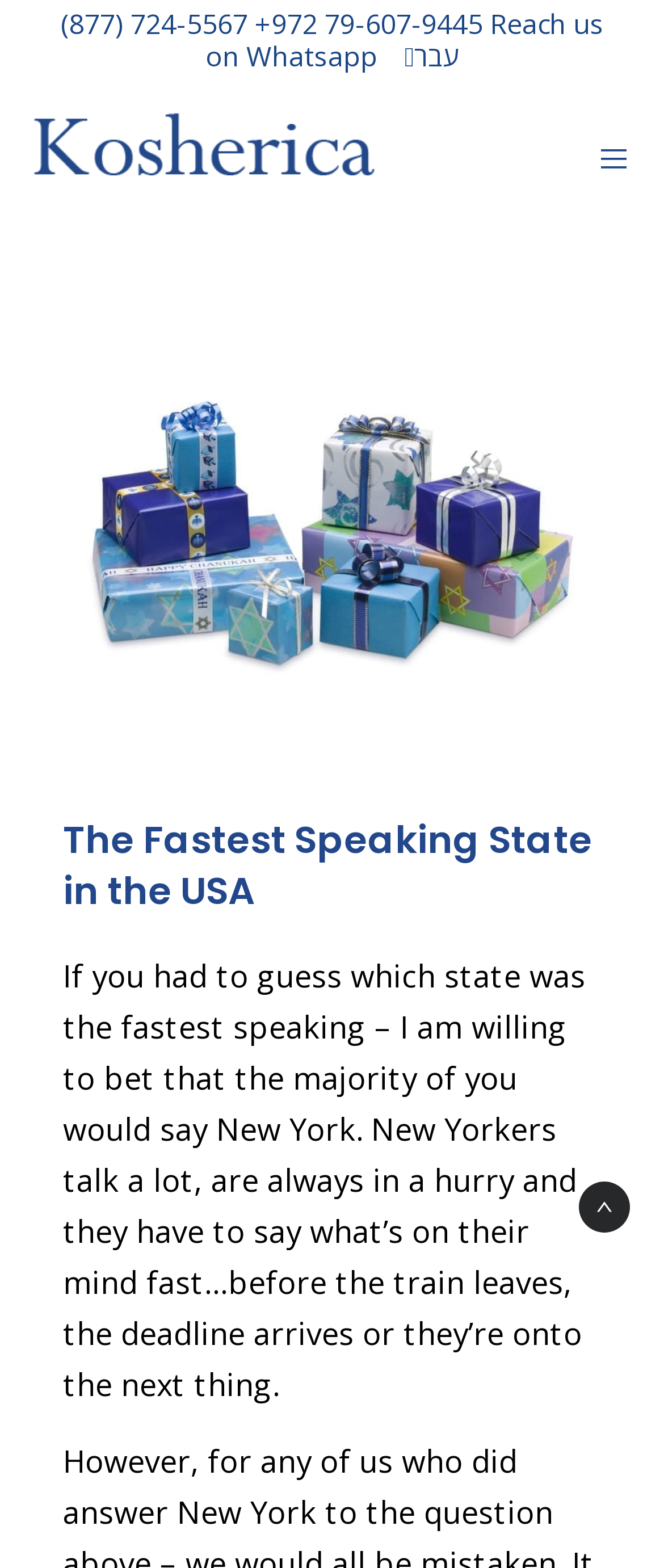What is the name of the website or company?
Offer a detailed and full explanation in response to the question.

The name of the website or company can be found at the top of the webpage, where it is listed as a link with the text 'Kosherica', and also as an image with the same text.